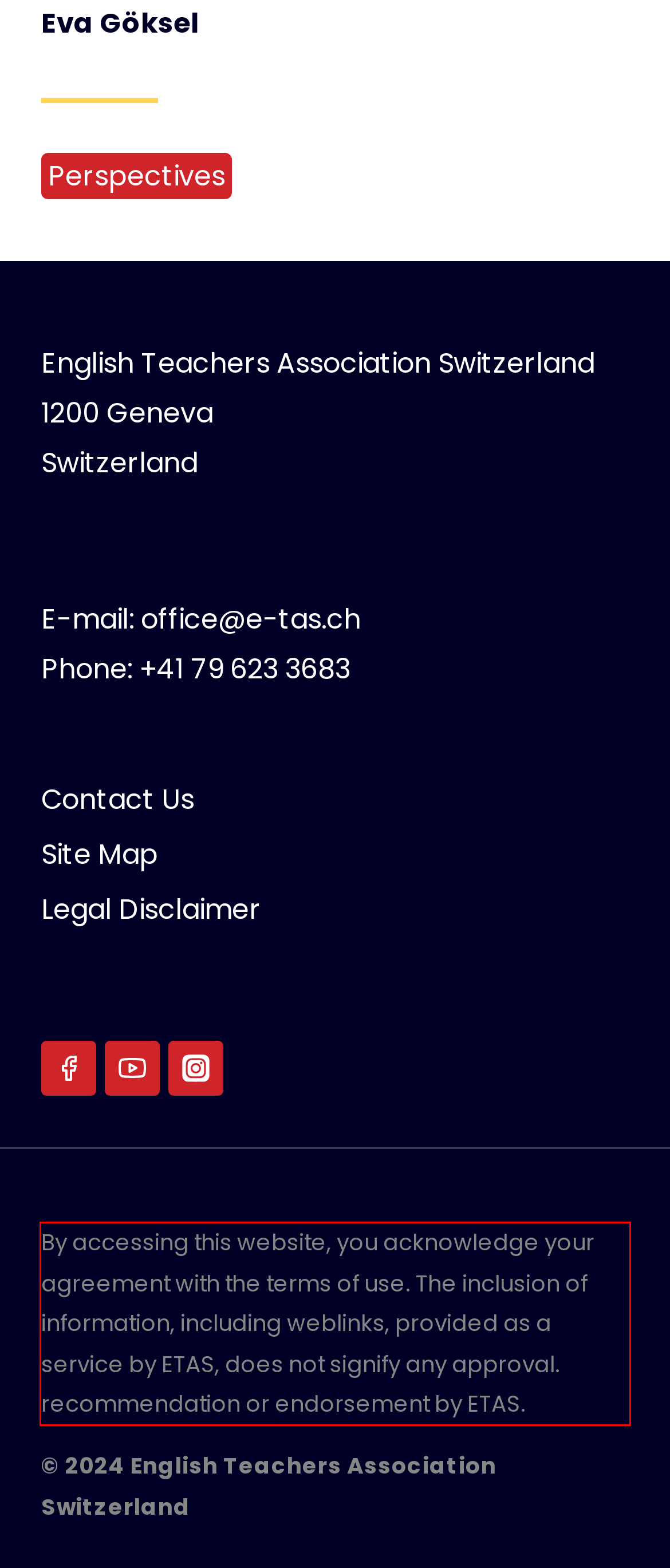Identify and extract the text within the red rectangle in the screenshot of the webpage.

By accessing this website, you acknowledge your agreement with the terms of use. The inclusion of information, including weblinks, provided as a service by ETAS, does not signify any approval. recommendation or endorsement by ETAS.